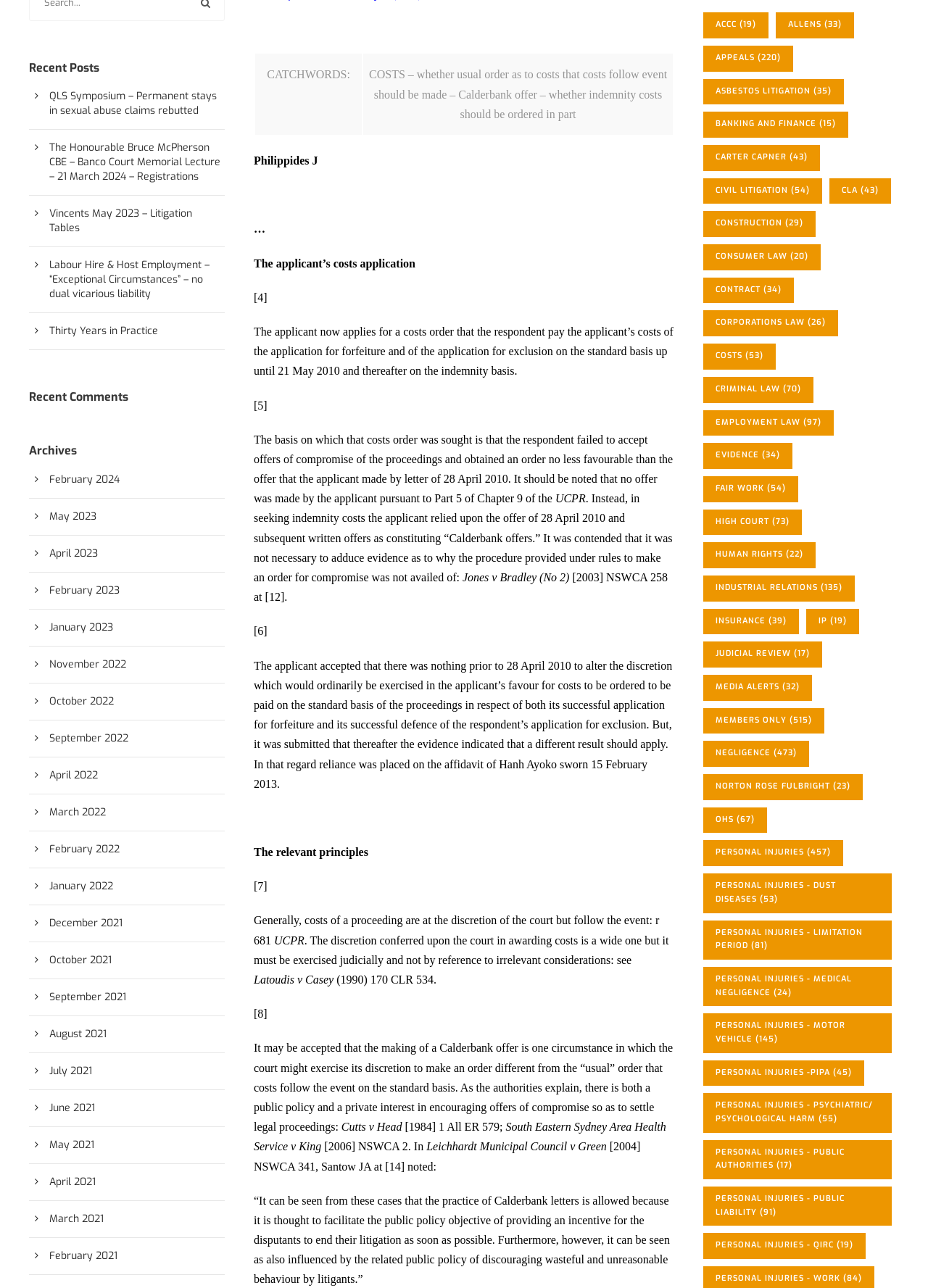Identify the bounding box for the element characterized by the following description: "Human Rights (22)".

[0.758, 0.421, 0.879, 0.441]